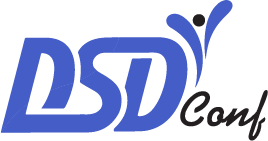What is the logo primarily used for?
From the image, respond using a single word or phrase.

Sharing knowledge and insights